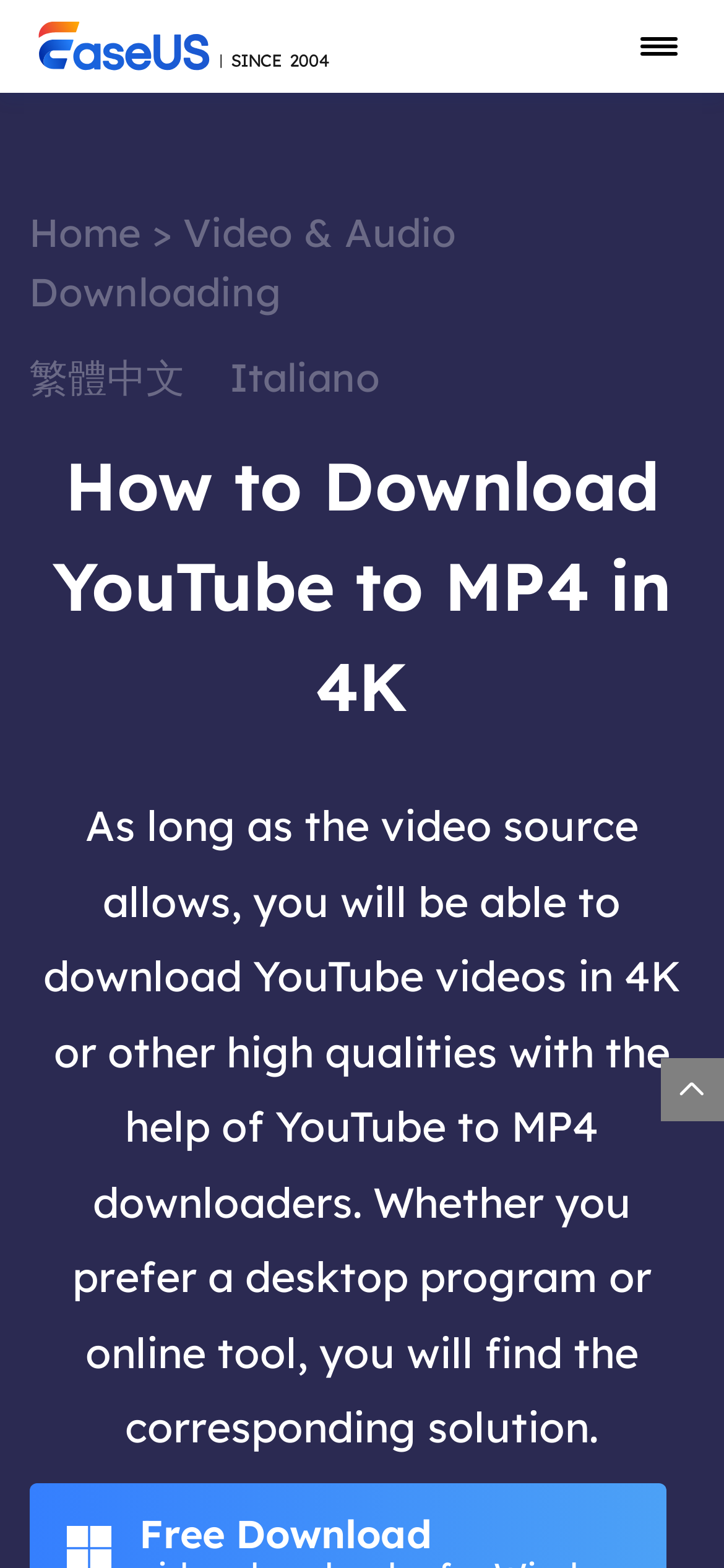Generate a comprehensive caption for the webpage you are viewing.

The webpage is about downloading YouTube videos in 4K quality using YouTube to MP4 downloaders. At the top of the page, there is a navigation menu with links to "Home", "Video & Audio Downloading", and language options such as "繁體中文" and "Italiano". 

Below the navigation menu, there is a heading that reads "How to Download YouTube to MP4 in 4K". 

Following the heading, there is a paragraph of text that explains the possibility of downloading YouTube videos in 4K or other high qualities with the help of YouTube to MP4 downloaders, whether using a desktop program or an online tool. 

On the left side of the page, near the bottom, there is a text box where users can input text. 

On the right side of the page, near the bottom, there is an icon represented by the character "\ue8ef".